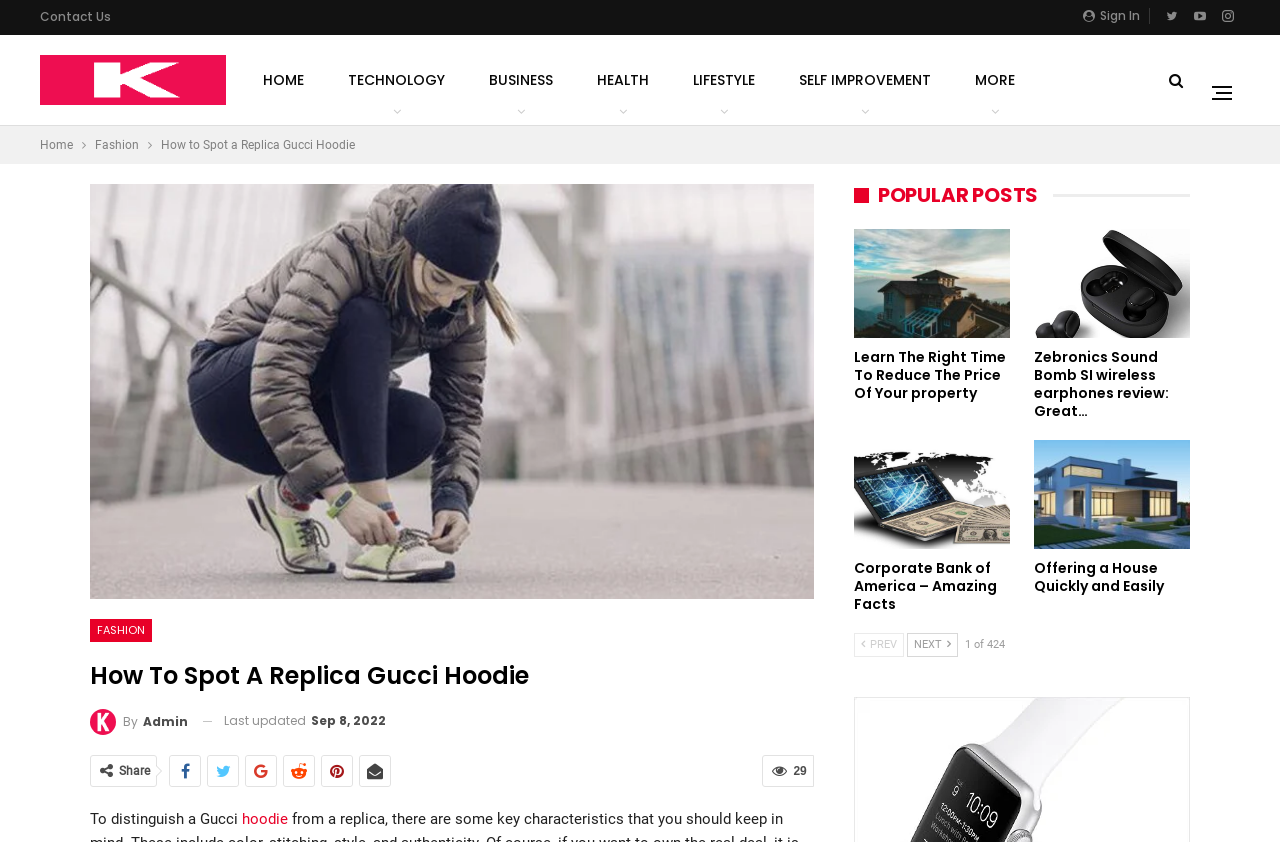Describe all the key features of the webpage in detail.

This webpage is about spotting a replica Gucci hoodie, with a focus on key characteristics such as color, stitching, style, and more. At the top, there are several links to other pages, including "Sign In", "Contact Us", and "Publisher", which is accompanied by an image. Below these links, there is a navigation menu with categories like "HOME", "TECHNOLOGY", "BUSINESS", and more.

The main content of the page is divided into sections. The first section has a heading "How To Spot A Replica Gucci Hoodie" and a link to "gucci hoodie" with an accompanying image. Below this, there is a link to "FASHION" and a heading "How To Spot A Replica Gucci Hoodie" again. The author of the article, "Admin", is credited, and the date "Sep 8, 2022" is mentioned.

The article itself starts with the sentence "To distinguish a Gucci hoodie from a replica, there are some key characteristics that you should keep in mind." The text continues below, but the exact content is not specified.

On the right side of the page, there are several links to popular posts, including "Learn The Right Time To Reduce The Price Of Your property", "Zebronics Sound Bomb SI wireless earphones review: Great Features Unbelievable Price", and more. These links are arranged in a vertical list.

At the bottom of the page, there are navigation buttons to move to the previous or next page, with the current page number "1 of 424" displayed.